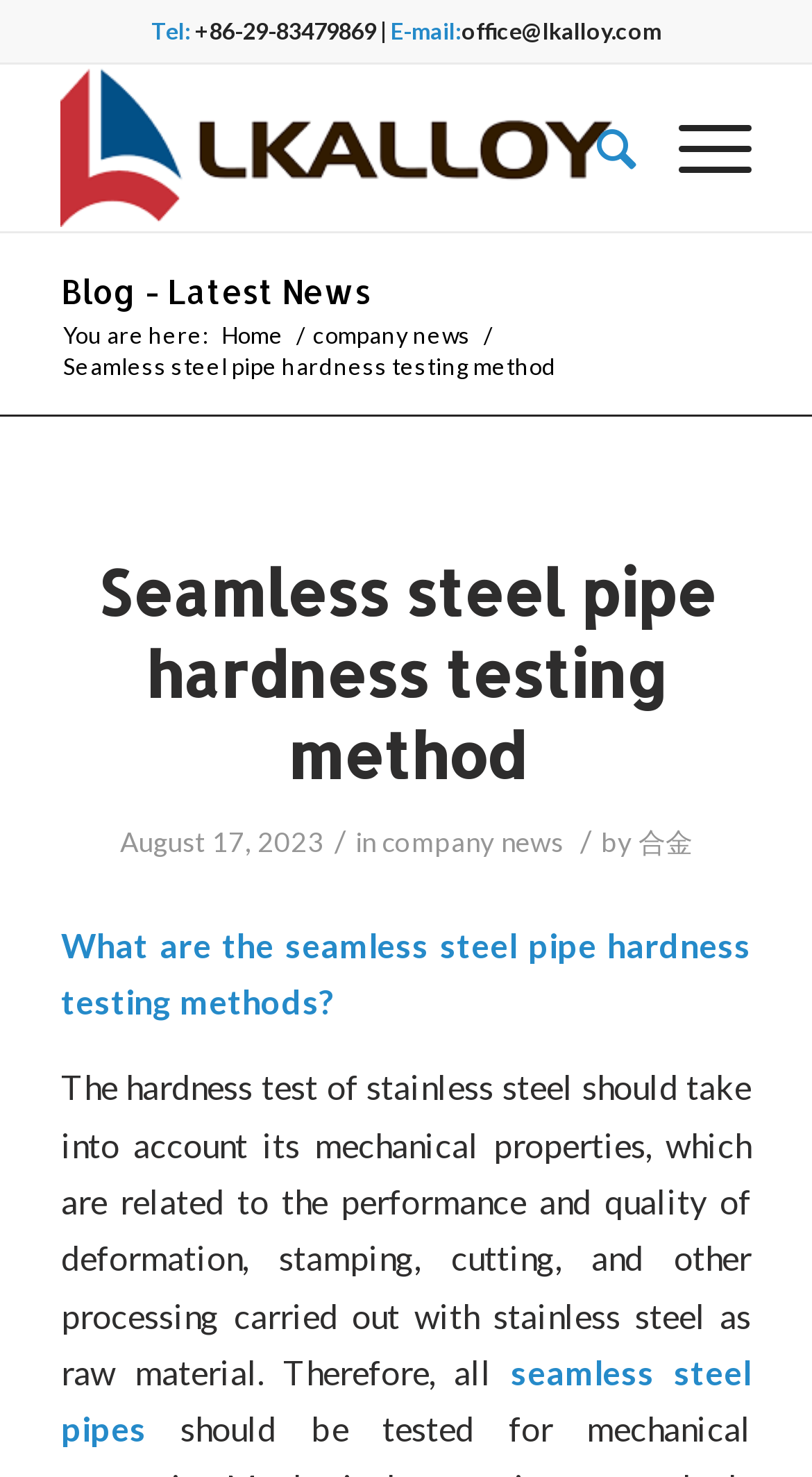Please mark the bounding box coordinates of the area that should be clicked to carry out the instruction: "Visit the company homepage".

[0.075, 0.044, 0.755, 0.157]